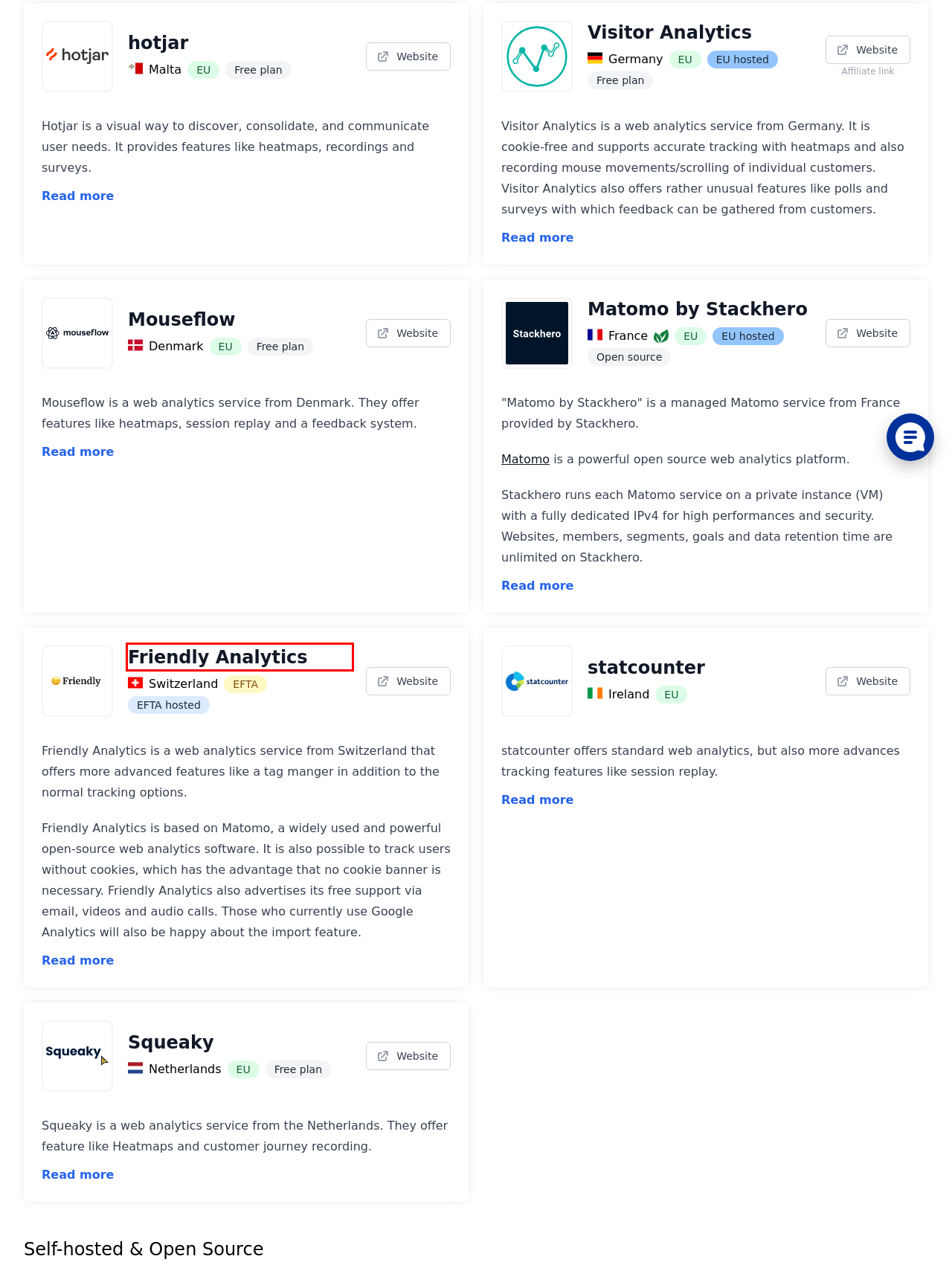Examine the screenshot of a webpage with a red bounding box around a specific UI element. Identify which webpage description best matches the new webpage that appears after clicking the element in the red bounding box. Here are the candidates:
A. Visitor Analytics | European Alternatives
B. statcounter | European Alternatives
C. Matomo by Stackhero | European Alternatives
D. Friendly Analytics | European Alternatives
E. Hotjar: Website Heatmaps & Behavior Analytics Tools
F. Mouseflow | European Alternatives
G. Mouseflow - Digital experience analytics for optimal website UX
H. Web Analytics Made Easy - Statcounter

D